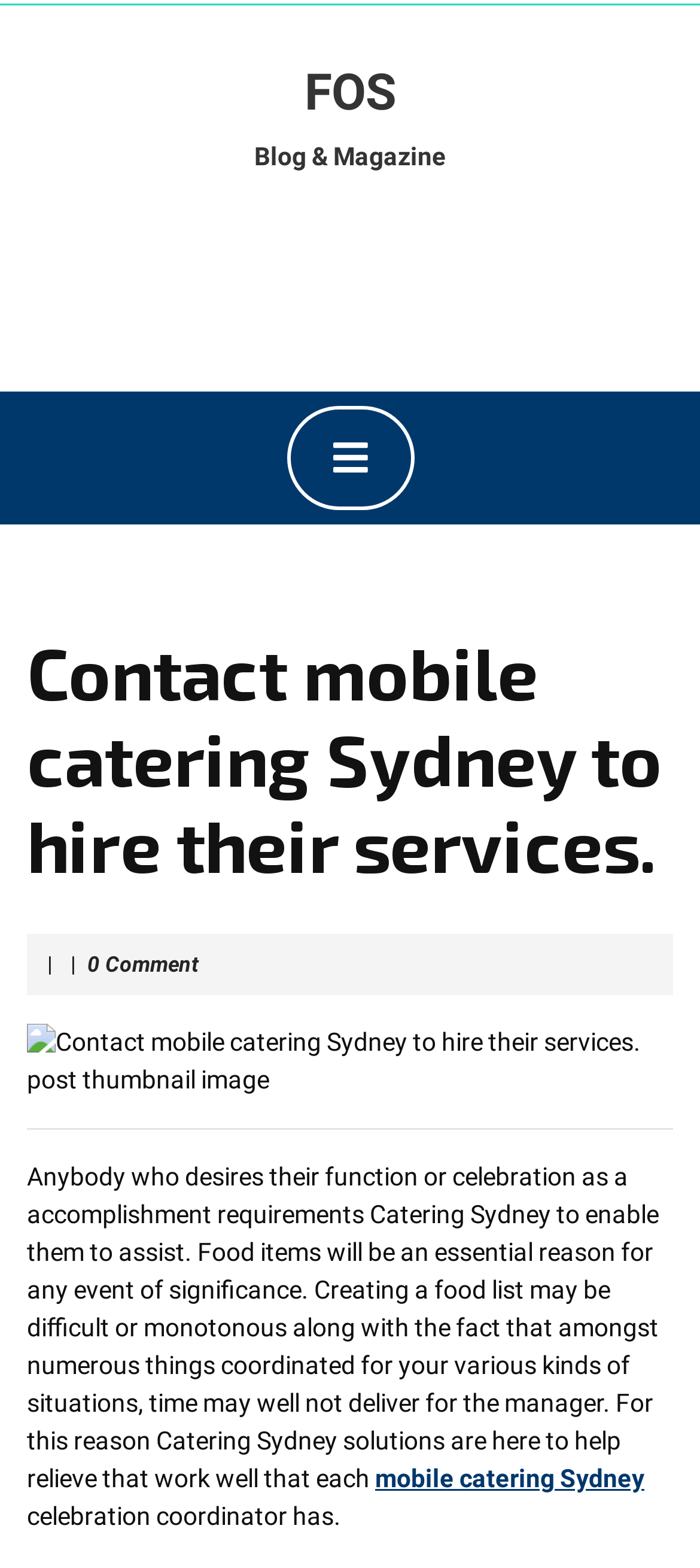Using the description "Open Button", locate and provide the bounding box of the UI element.

[0.409, 0.259, 0.591, 0.325]